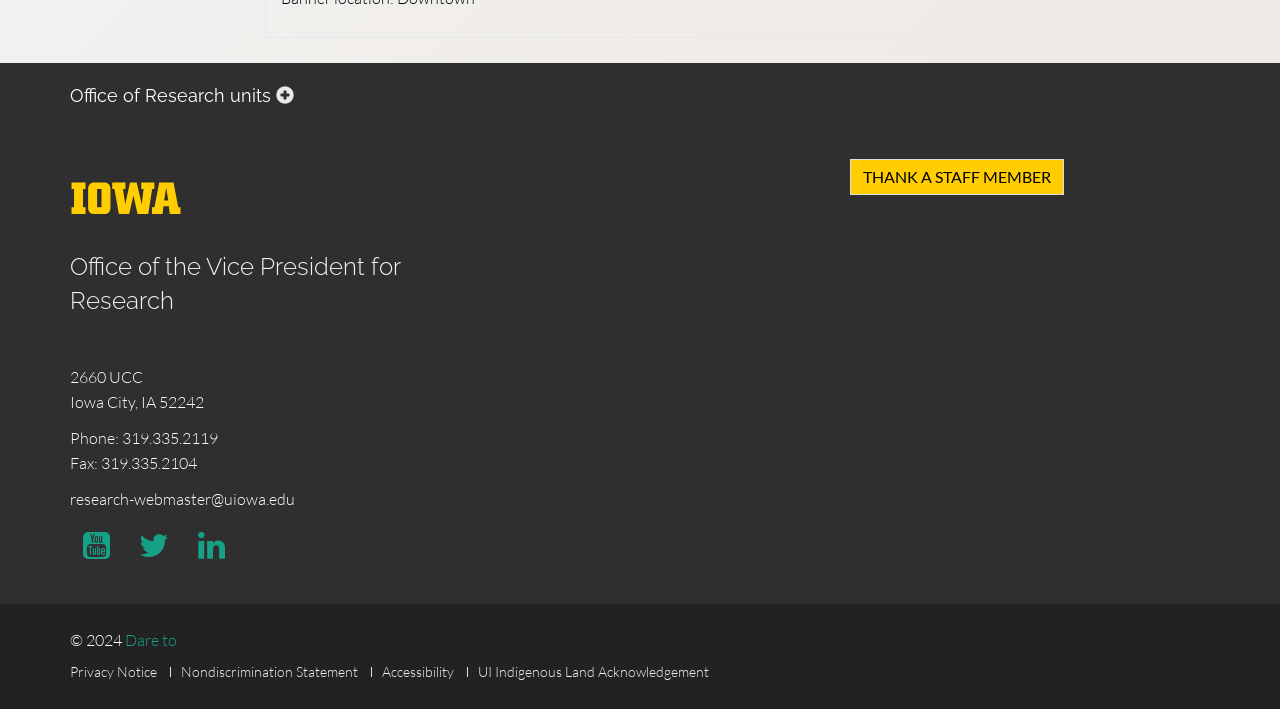What is the phone number of the Office of the Vice President for Research?
Please respond to the question with a detailed and thorough explanation.

I found the answer by looking at the StaticText element 'Phone: 319.335.2119' which is a child element of the complementary element with bounding box coordinates [0.043, 0.224, 0.348, 0.803]. This text is likely to be the phone number of the Office of the Vice President for Research.